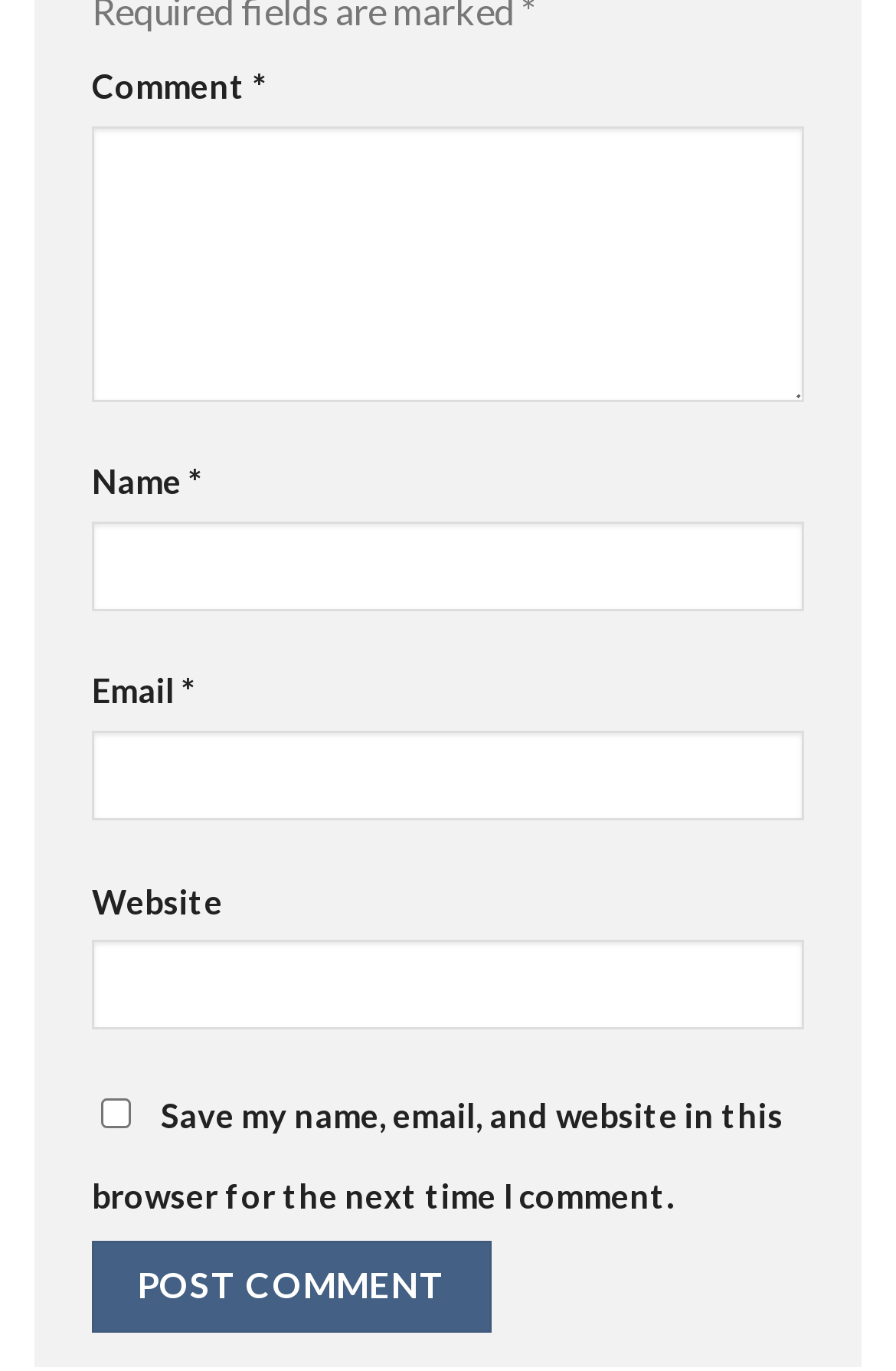Using the format (top-left x, top-left y, bottom-right x, bottom-right y), and given the element description, identify the bounding box coordinates within the screenshot: parent_node: Name * name="author"

[0.103, 0.38, 0.897, 0.446]